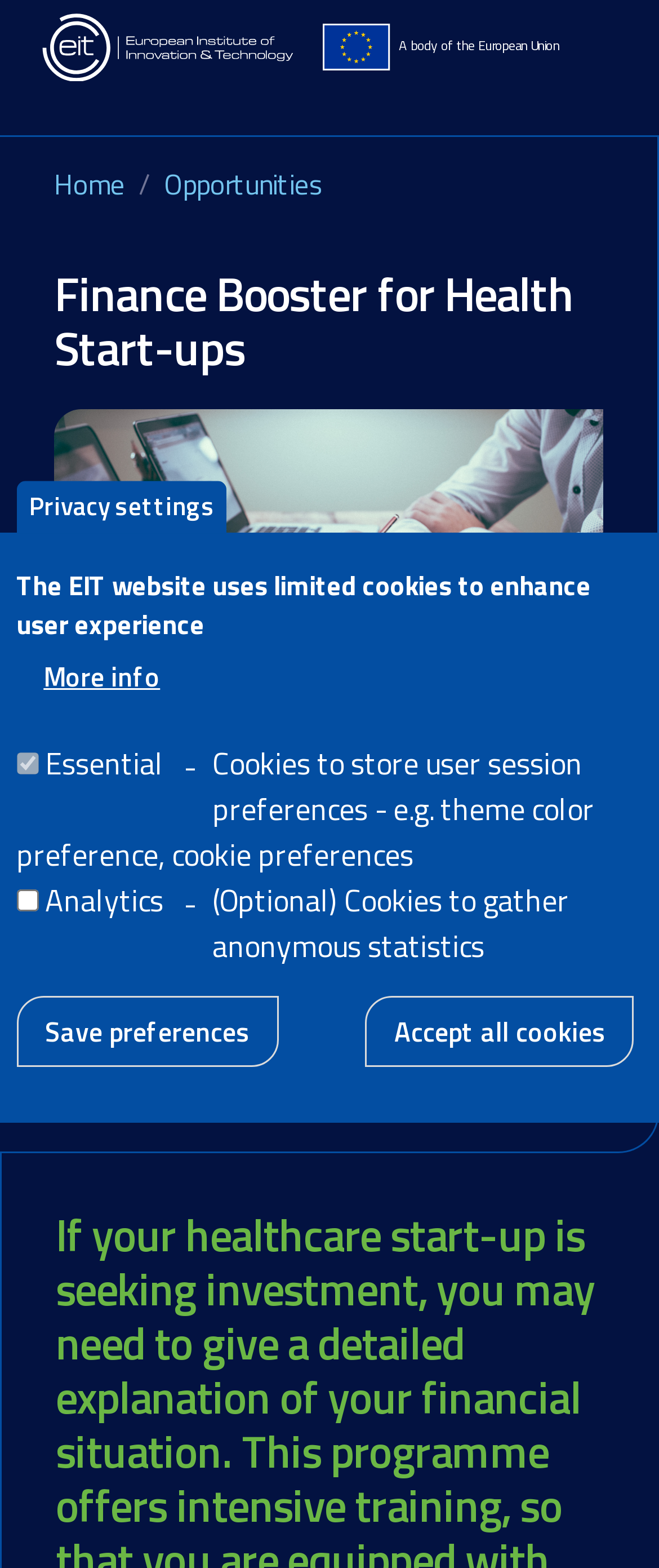Utilize the information from the image to answer the question in detail:
What is the name of the program?

I found the answer by looking at the heading element with the text 'Finance Booster for Health Start-ups' which is a prominent element on the webpage, indicating that it is the name of the program.